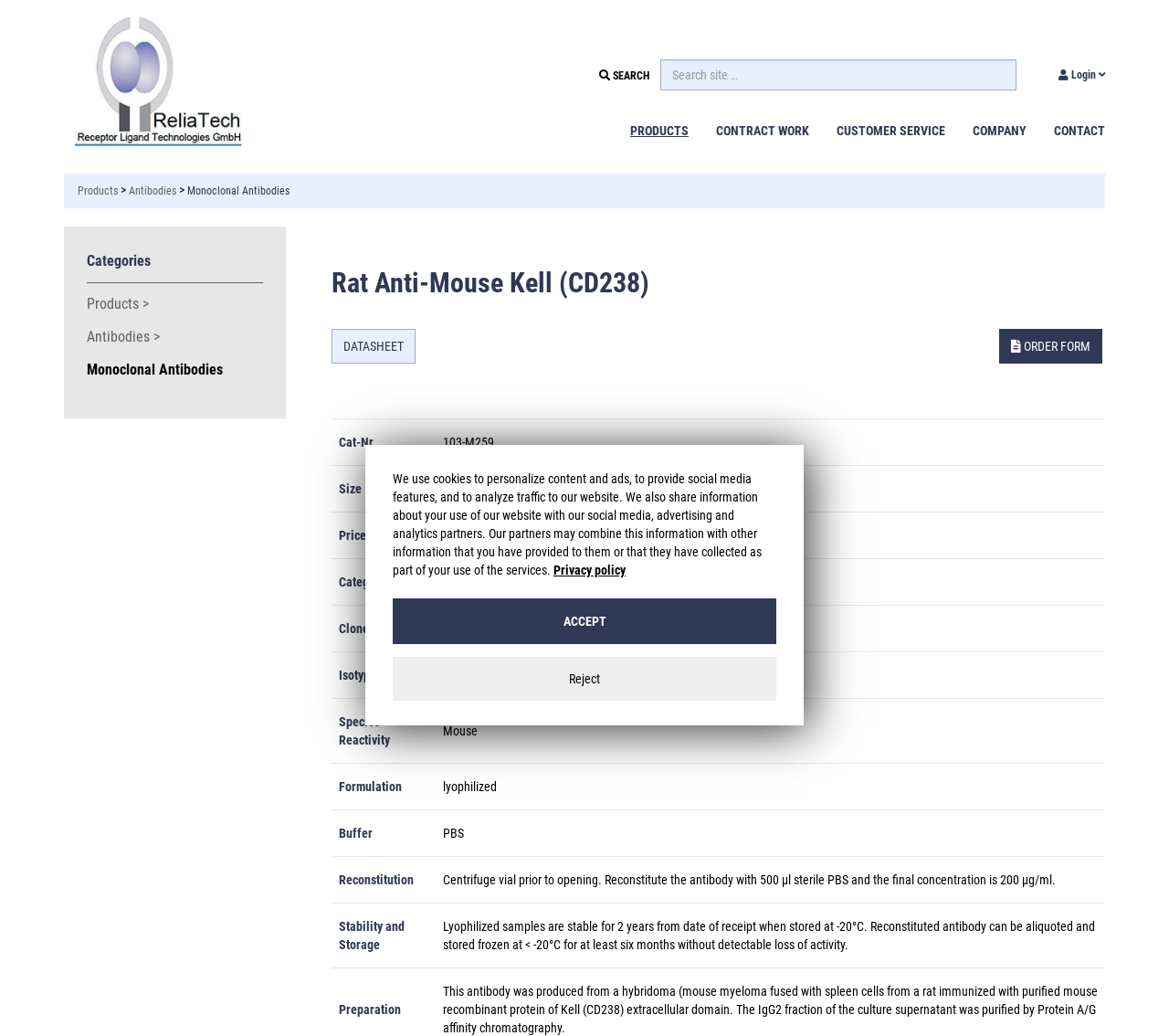Locate the bounding box coordinates of the clickable region necessary to complete the following instruction: "Search site". Provide the coordinates in the format of four float numbers between 0 and 1, i.e., [left, top, right, bottom].

[0.565, 0.057, 0.869, 0.087]